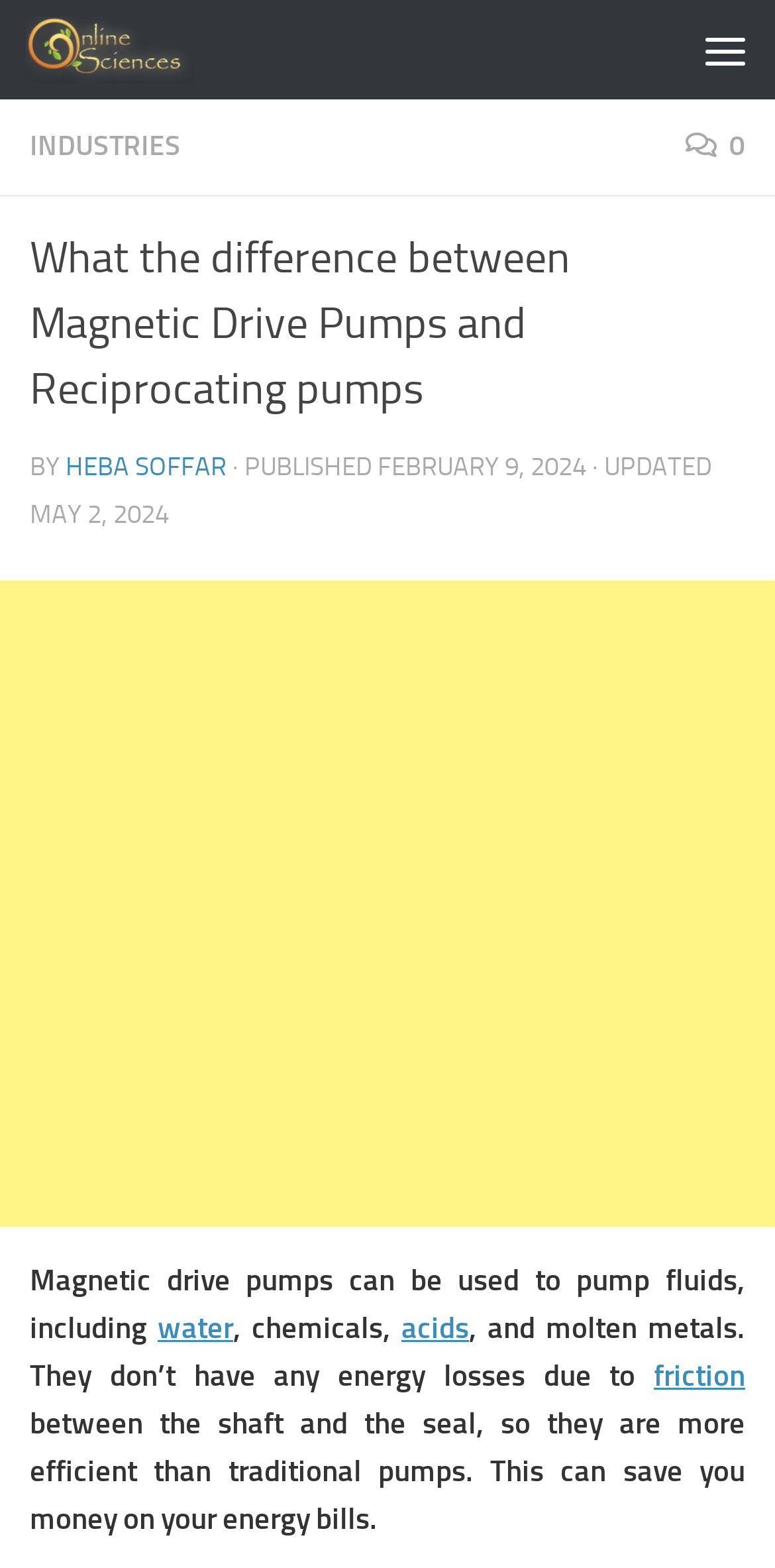Please identify the bounding box coordinates of the region to click in order to complete the task: "Read the previous post". The coordinates must be four float numbers between 0 and 1, specified as [left, top, right, bottom].

None